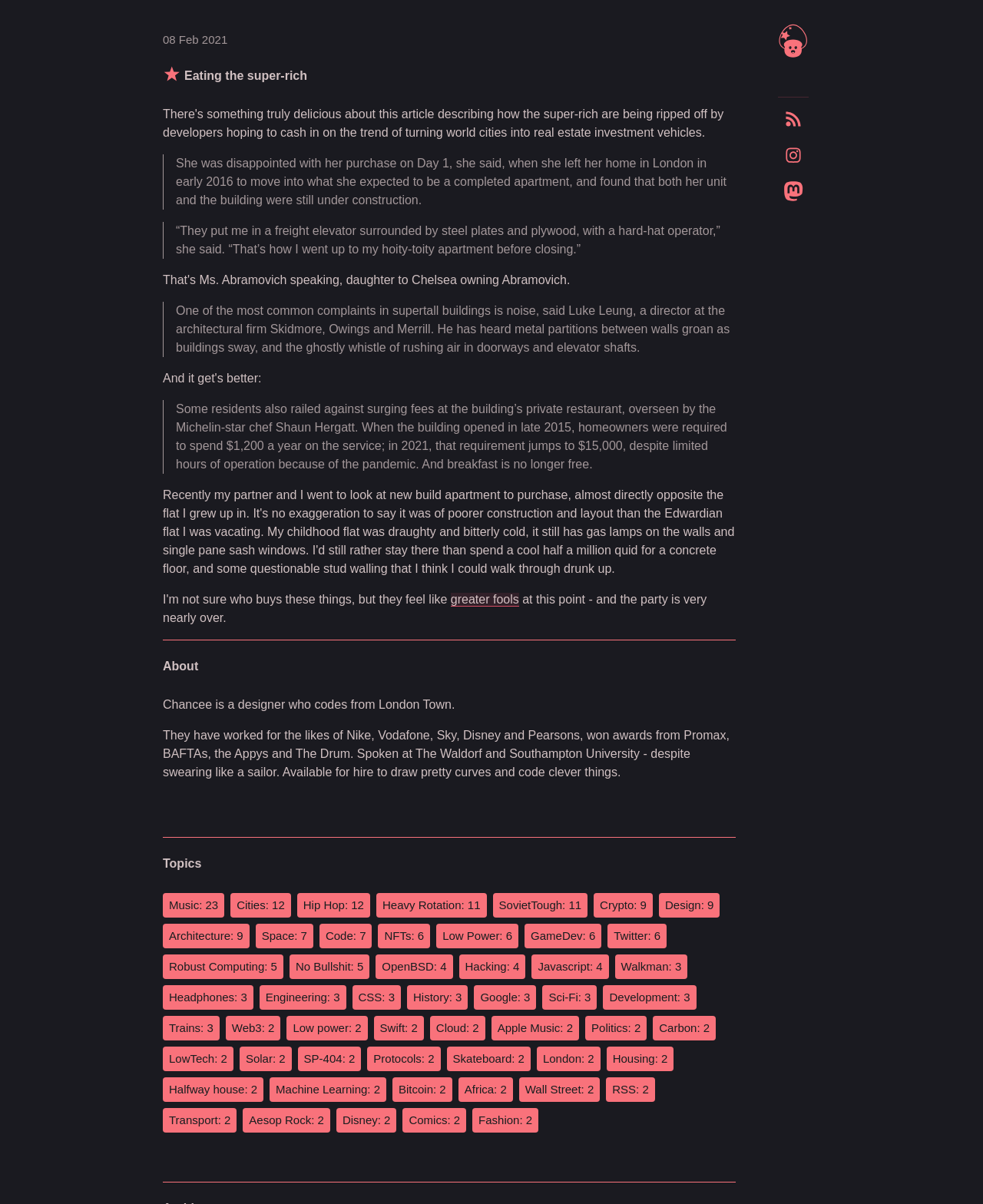Please give the bounding box coordinates of the area that should be clicked to fulfill the following instruction: "Follow Chancee on Instagram". The coordinates should be in the format of four float numbers from 0 to 1, i.e., [left, top, right, bottom].

[0.791, 0.111, 0.823, 0.141]